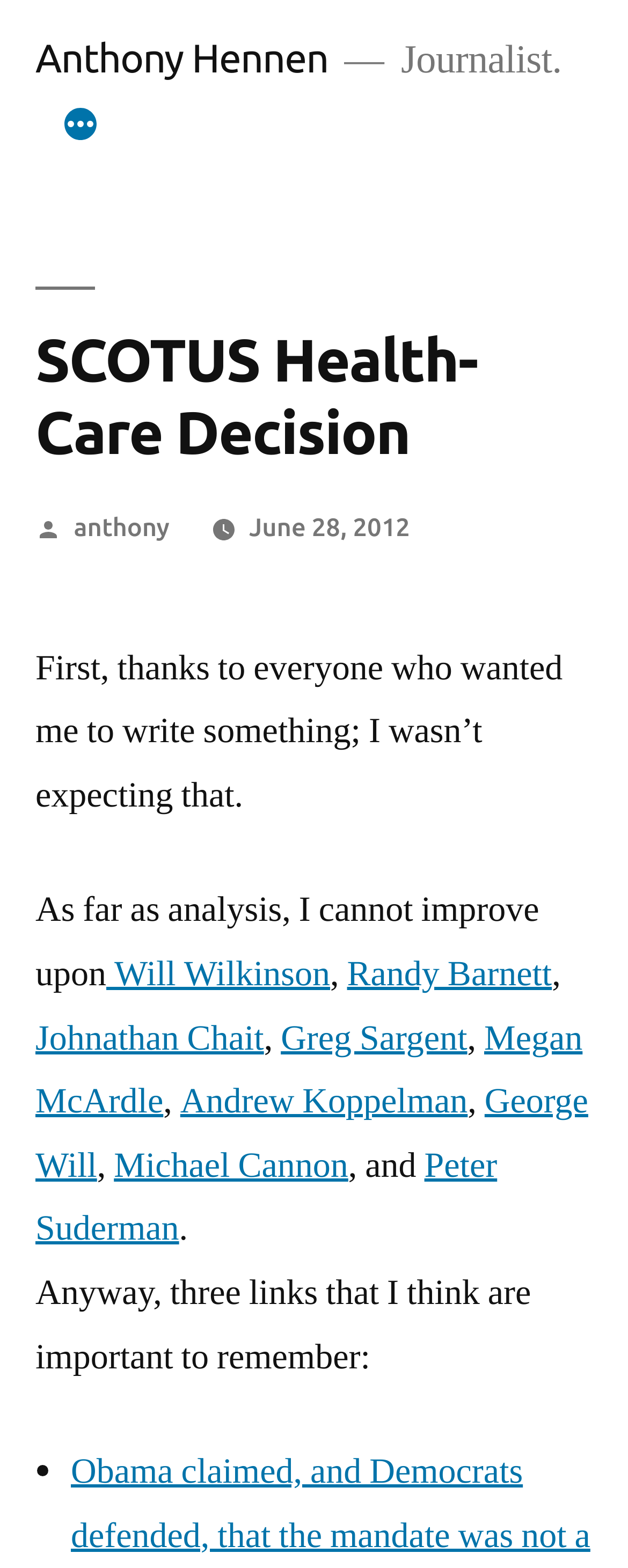Using the element description co-living platforms, predict the bounding box coordinates for the UI element. Provide the coordinates in (top-left x, top-left y, bottom-right x, bottom-right y) format with values ranging from 0 to 1.

None